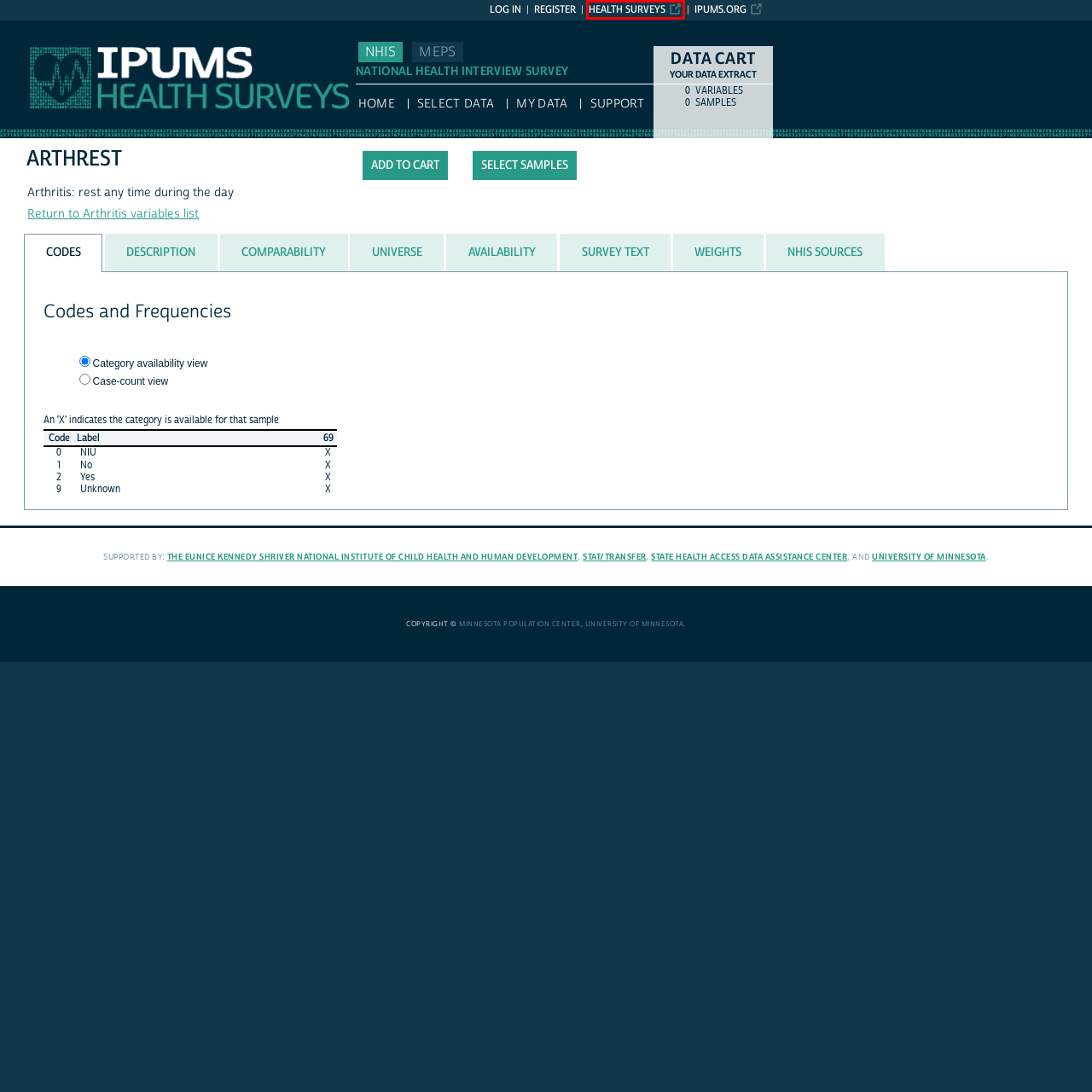Look at the screenshot of a webpage with a red bounding box and select the webpage description that best corresponds to the new page after clicking the element in the red box. Here are the options:
A. Minnesota Population Center | Minnesota Population Center
B. IPUMS NHIS
C. Home | SHADAC
D. University of Minnesota Twin Cities
E. Homepage | IPUMS
F. Homepage | NICHD - Eunice Kennedy Shriver National Institute of Child Health and Human Development
G. IPUMS Health Surveys
H. IPUMS MEPS

G